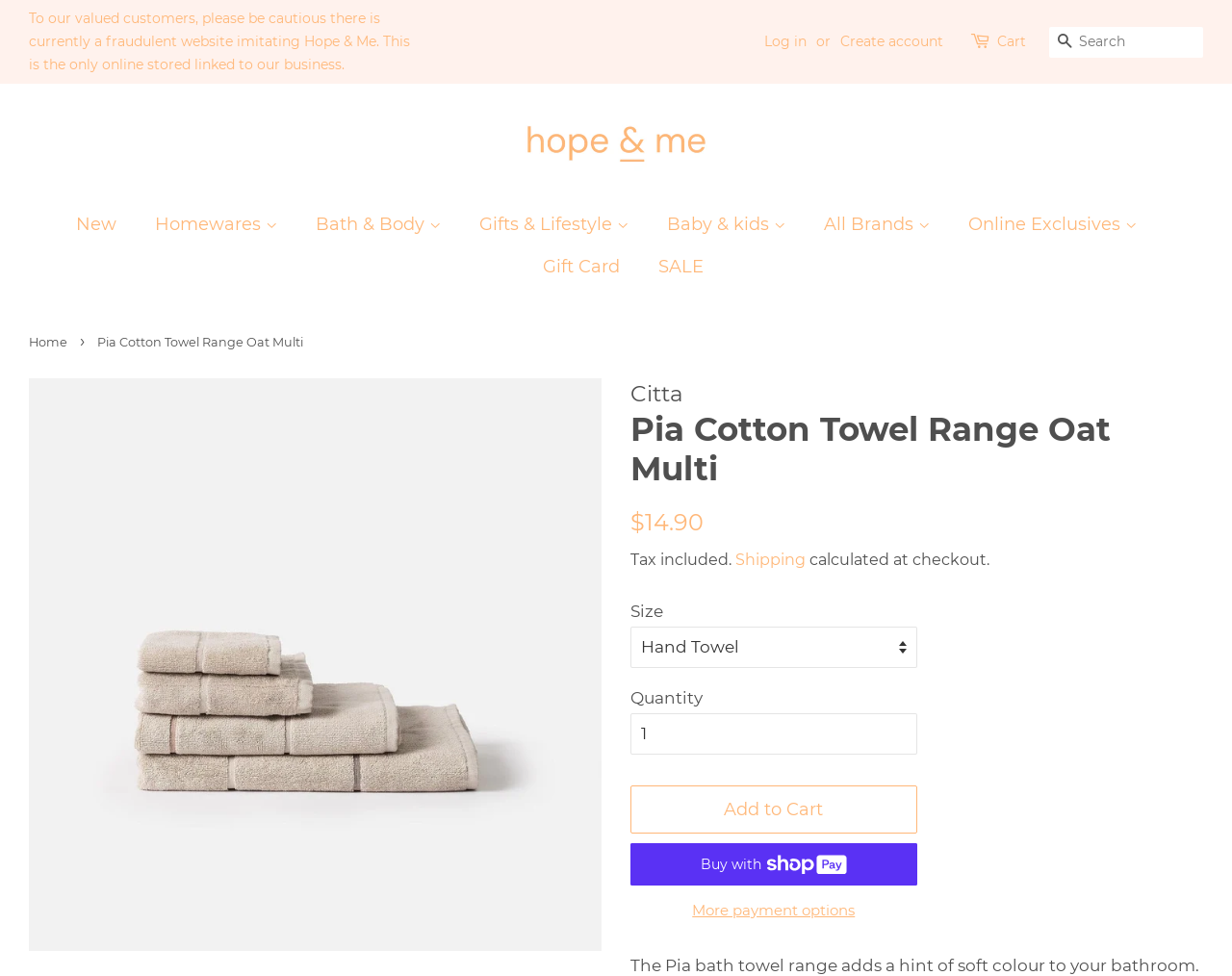Generate the text content of the main headline of the webpage.

Pia Cotton Towel Range Oat Multi